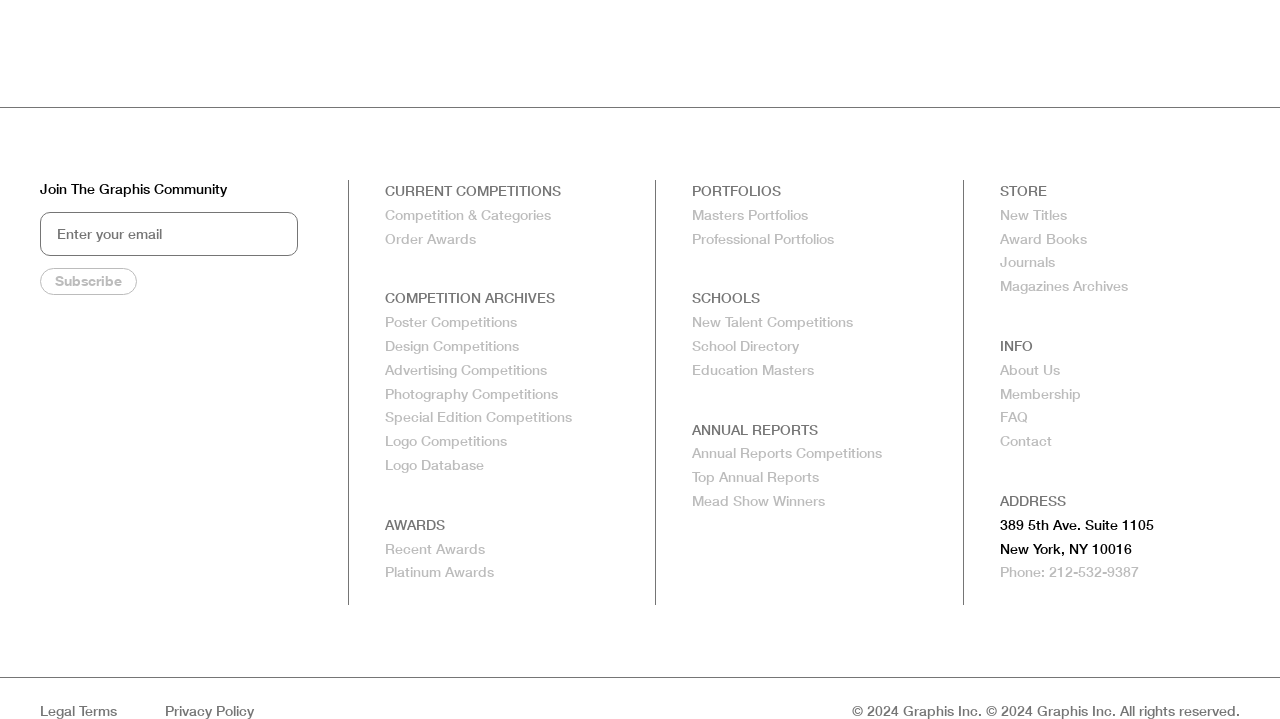Examine the image and give a thorough answer to the following question:
What is the phone number of the organization?

The phone number of the organization is provided at the bottom of the webpage, stating 'Phone: 212-532-9387', which is likely the contact number for the organization.